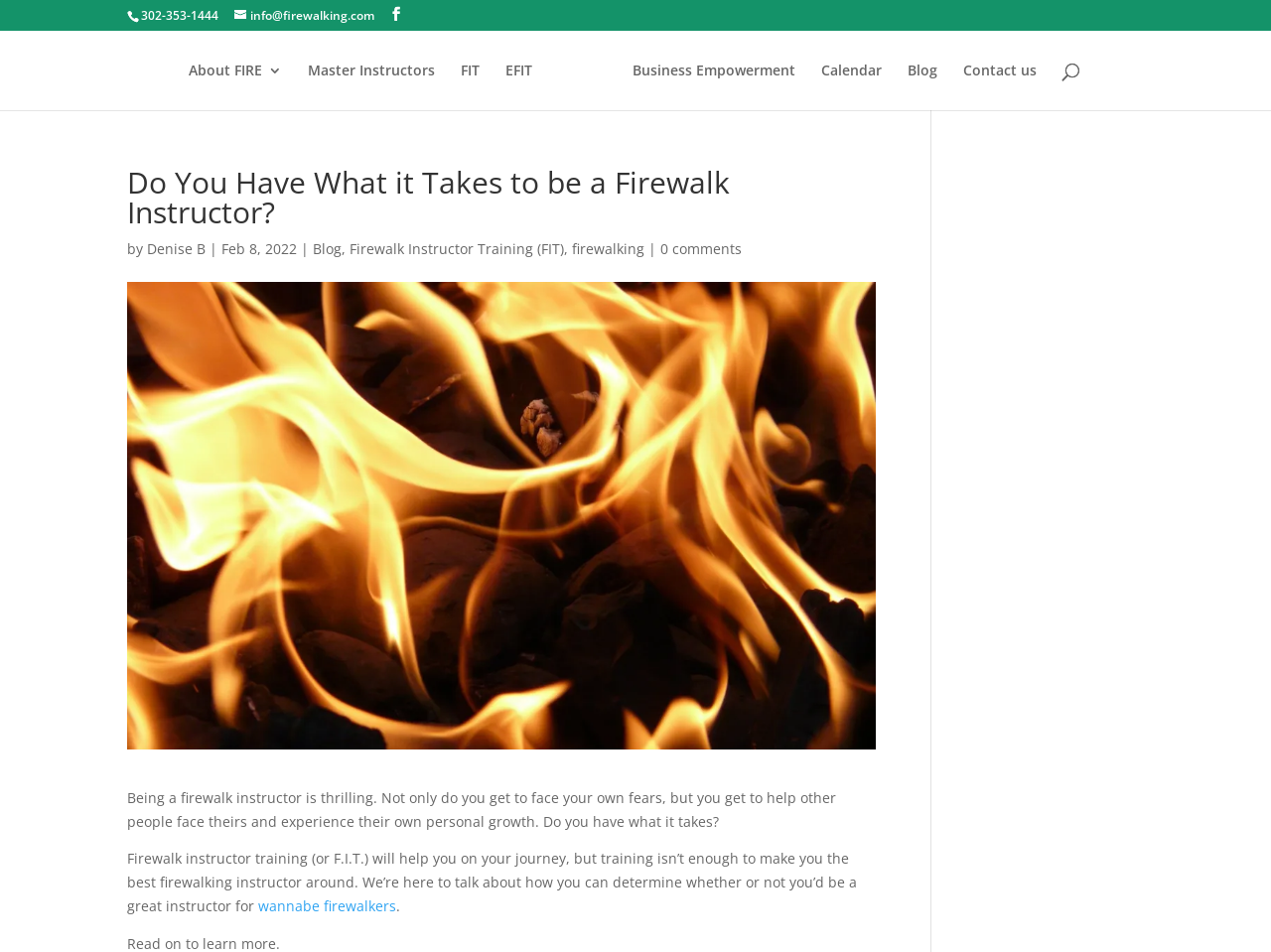Please determine the bounding box coordinates for the element with the description: "Firewalk Instructor Training (FIT)".

[0.275, 0.251, 0.444, 0.271]